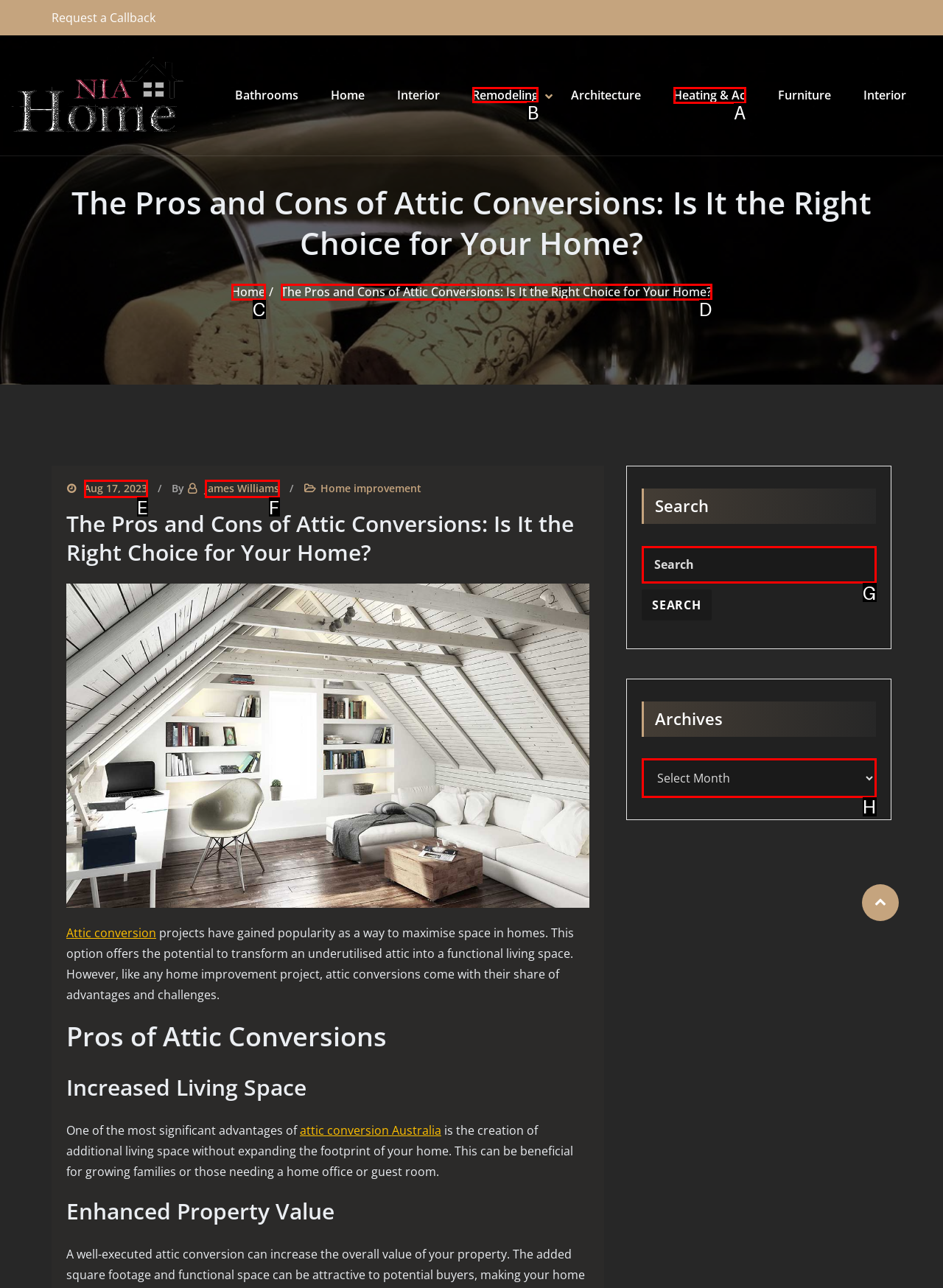From the available options, which lettered element should I click to complete this task: Expand the 'Remodeling' submenu?

B